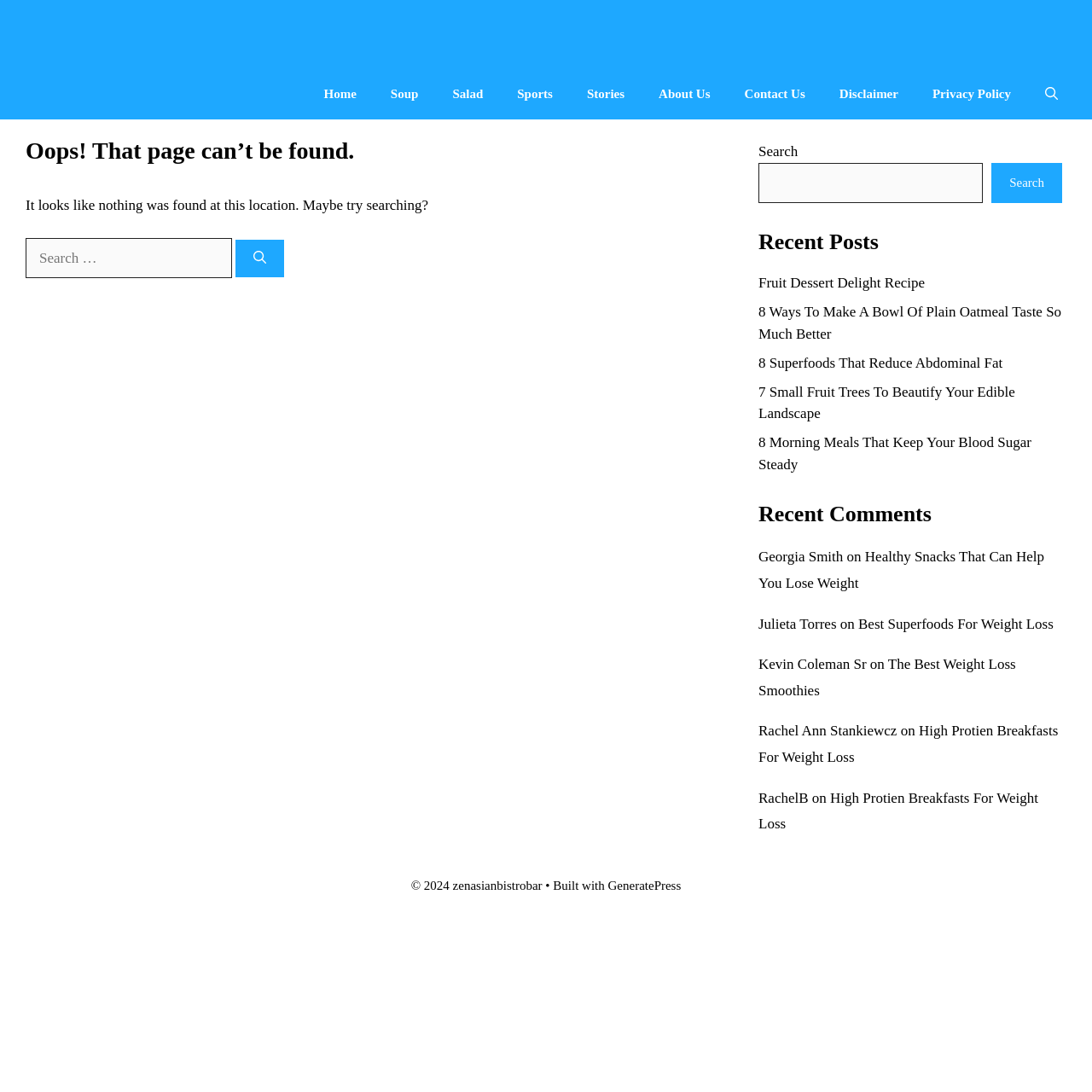Please provide a one-word or short phrase answer to the question:
What is the category of the recent posts?

Food and Health